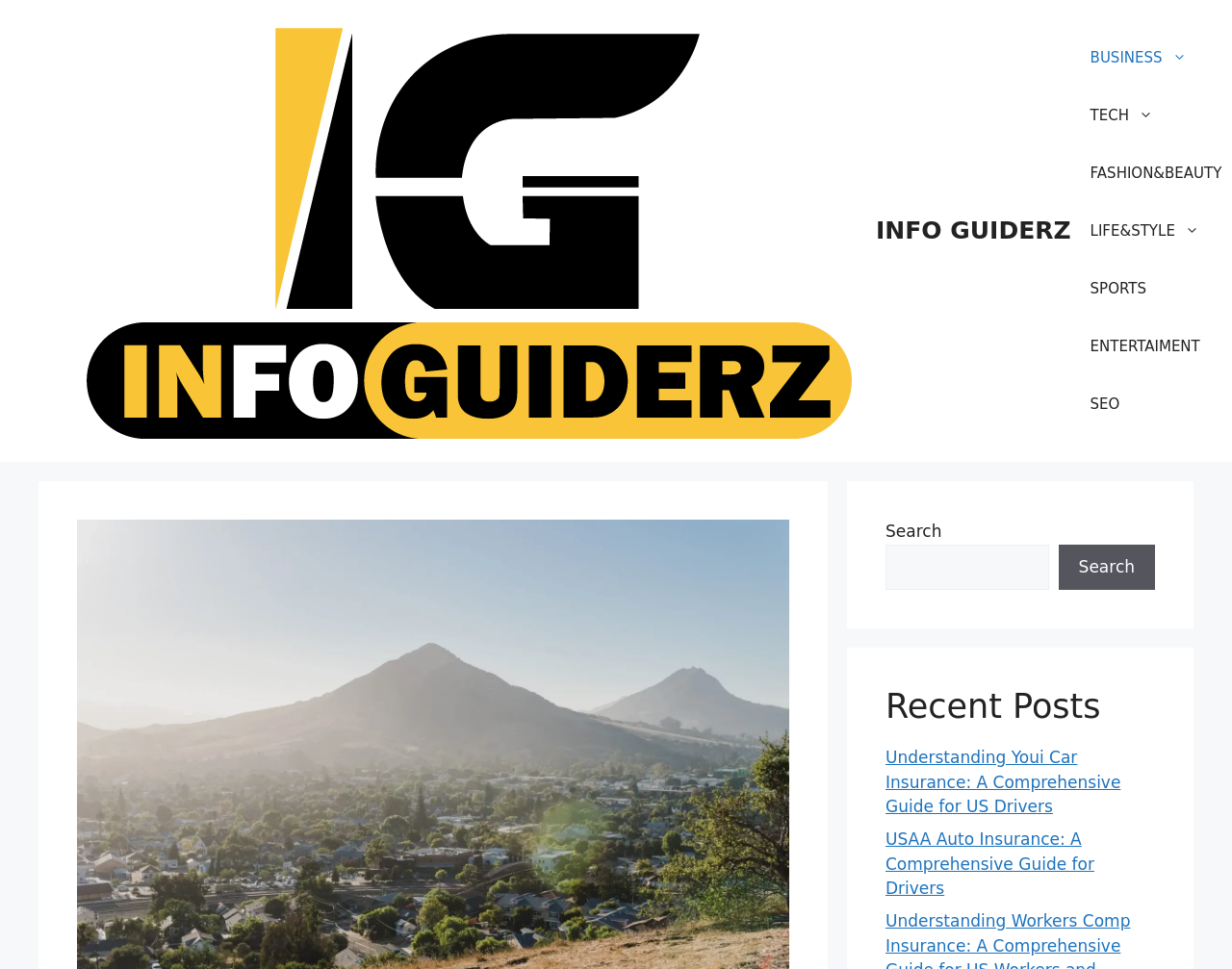Please provide a comprehensive answer to the question based on the screenshot: What type of content is displayed on the webpage?

The webpage displays a list of links with descriptive titles, such as 'Understanding Youi Car Insurance: A Comprehensive Guide for US Drivers' and 'USAA Auto Insurance: A Comprehensive Guide for Drivers', suggesting that the website publishes blog posts or articles on various topics.